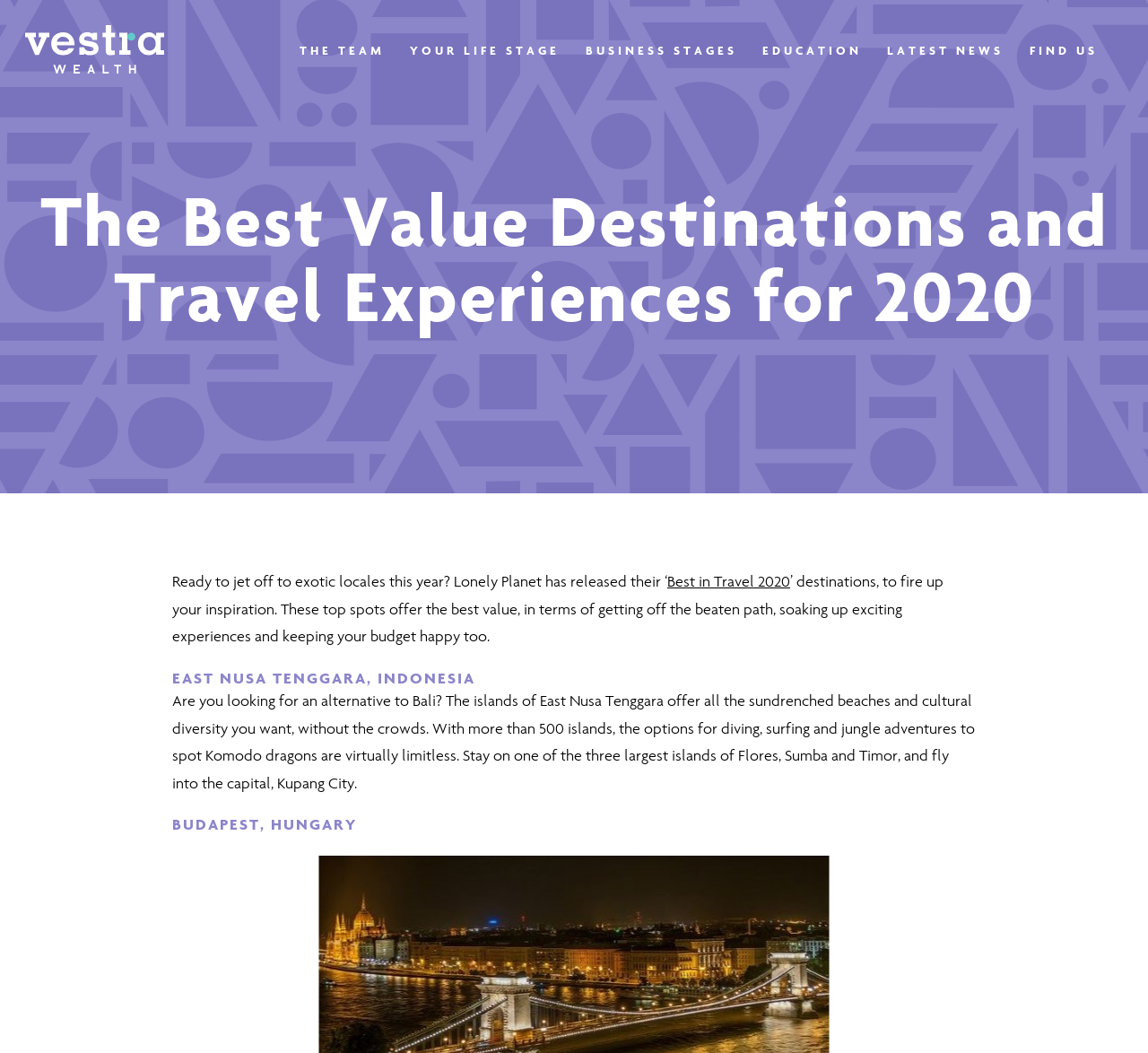Please locate the bounding box coordinates of the element's region that needs to be clicked to follow the instruction: "View the table of contents". The bounding box coordinates should be provided as four float numbers between 0 and 1, i.e., [left, top, right, bottom].

None